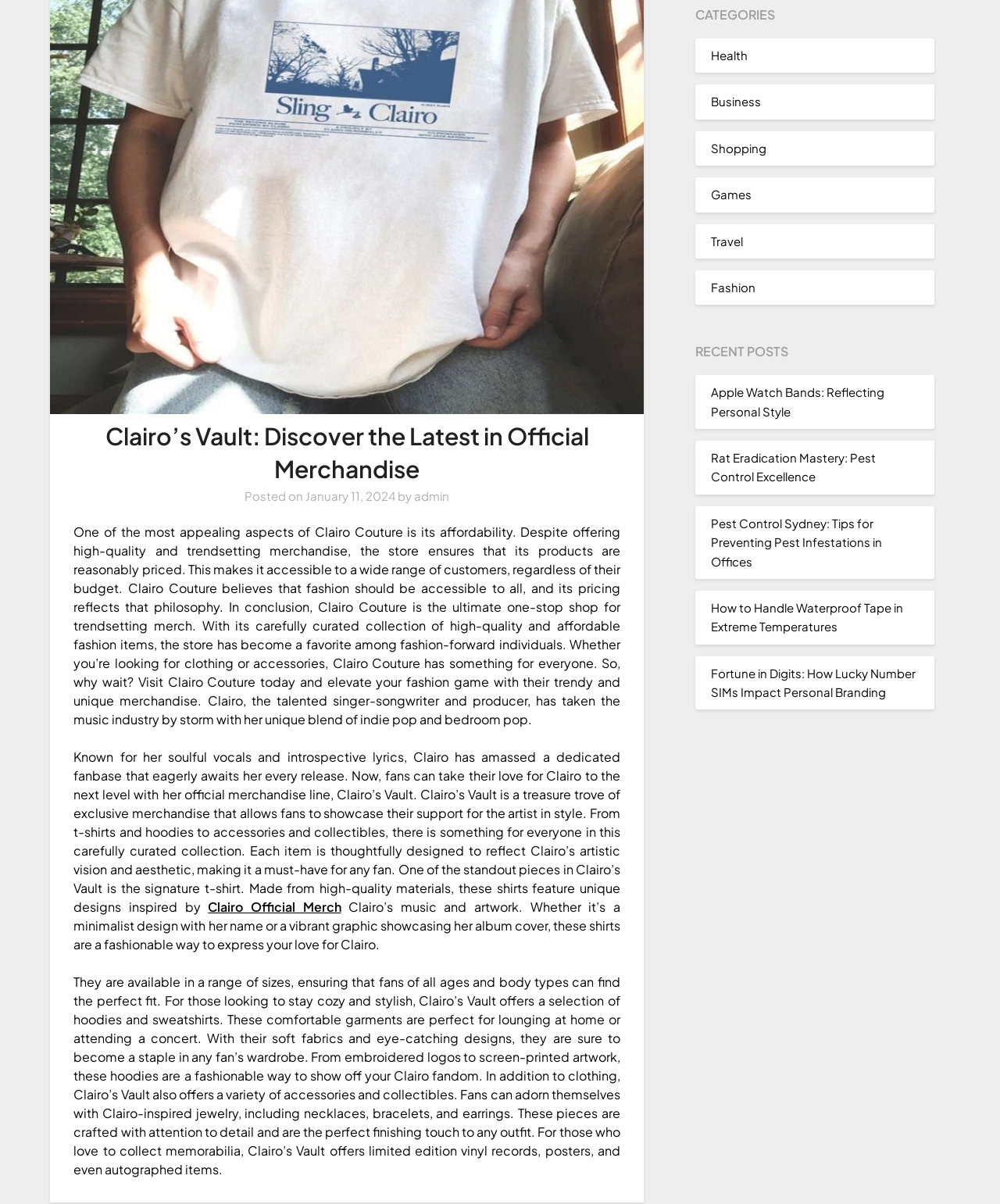Extract the bounding box coordinates of the UI element described: "January 11, 2024January 12, 2024". Provide the coordinates in the format [left, top, right, bottom] with values ranging from 0 to 1.

[0.306, 0.406, 0.395, 0.418]